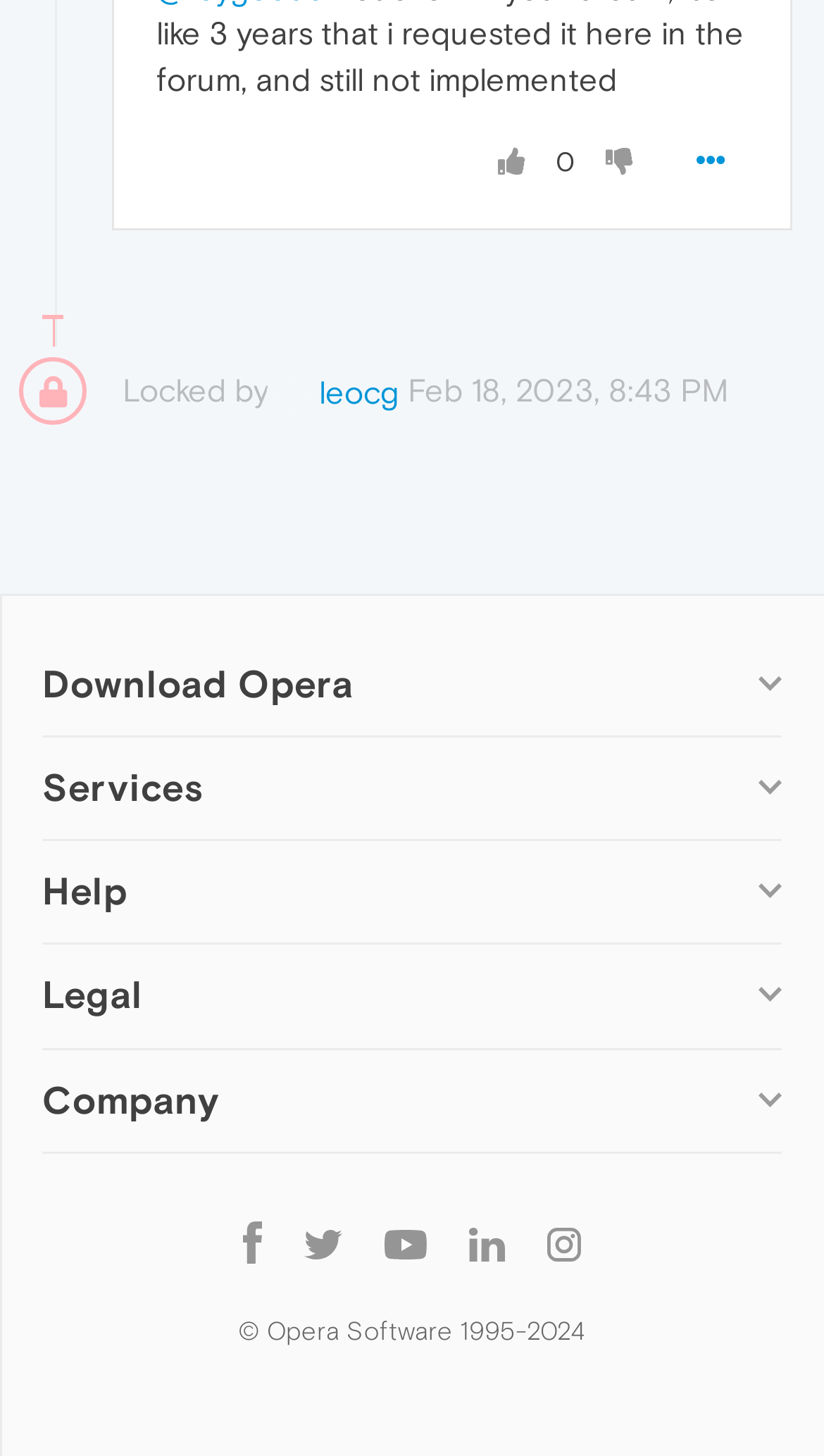Find and indicate the bounding box coordinates of the region you should select to follow the given instruction: "Get help and support".

[0.051, 0.671, 0.27, 0.692]